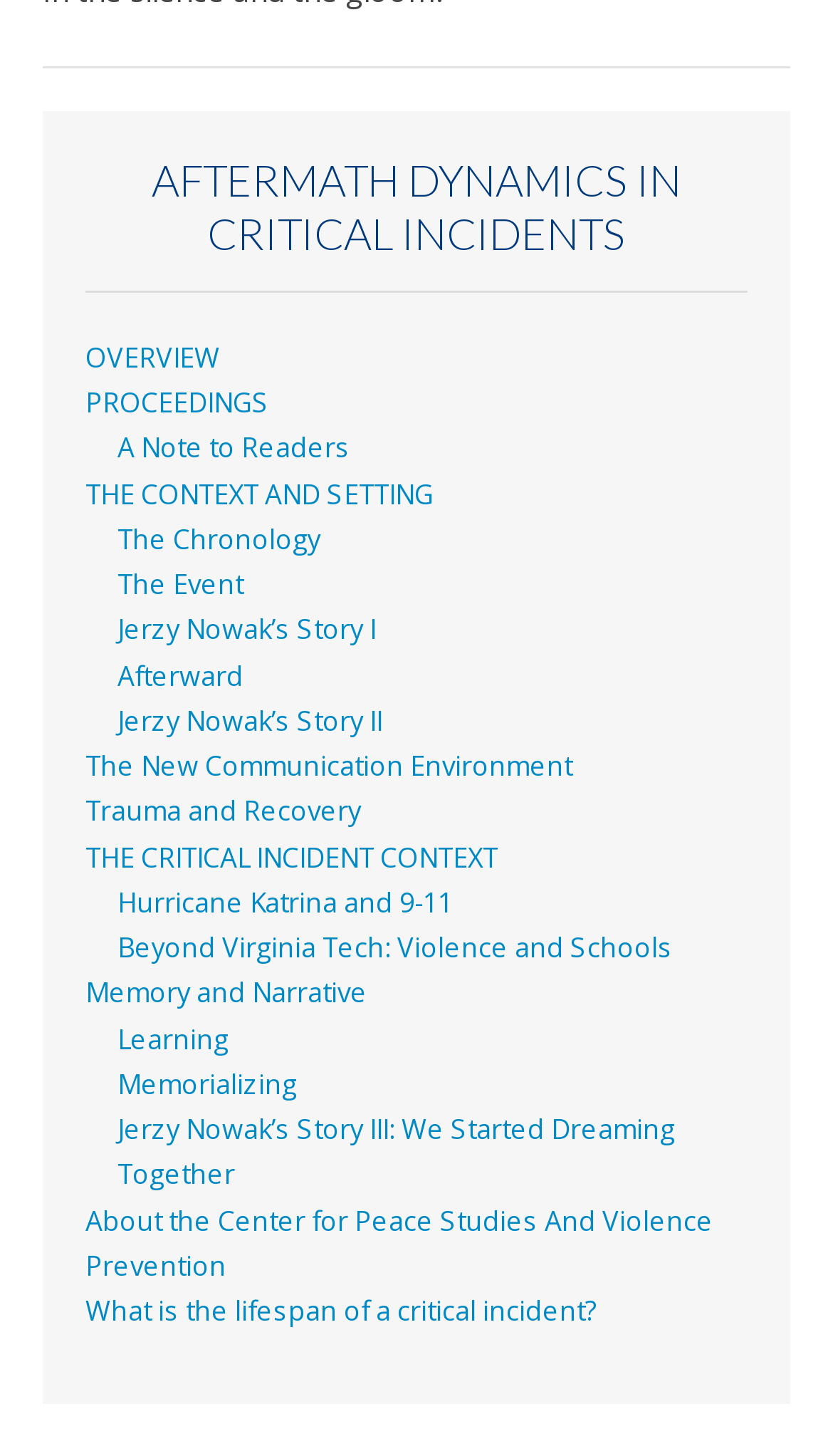How many sections are there on the webpage?
Could you answer the question in a detailed manner, providing as much information as possible?

I examined the link elements and their texts, and found that there are multiple sections on the webpage, including 'THE CONTEXT AND SETTING', 'THE CRITICAL INCIDENT CONTEXT', and others.